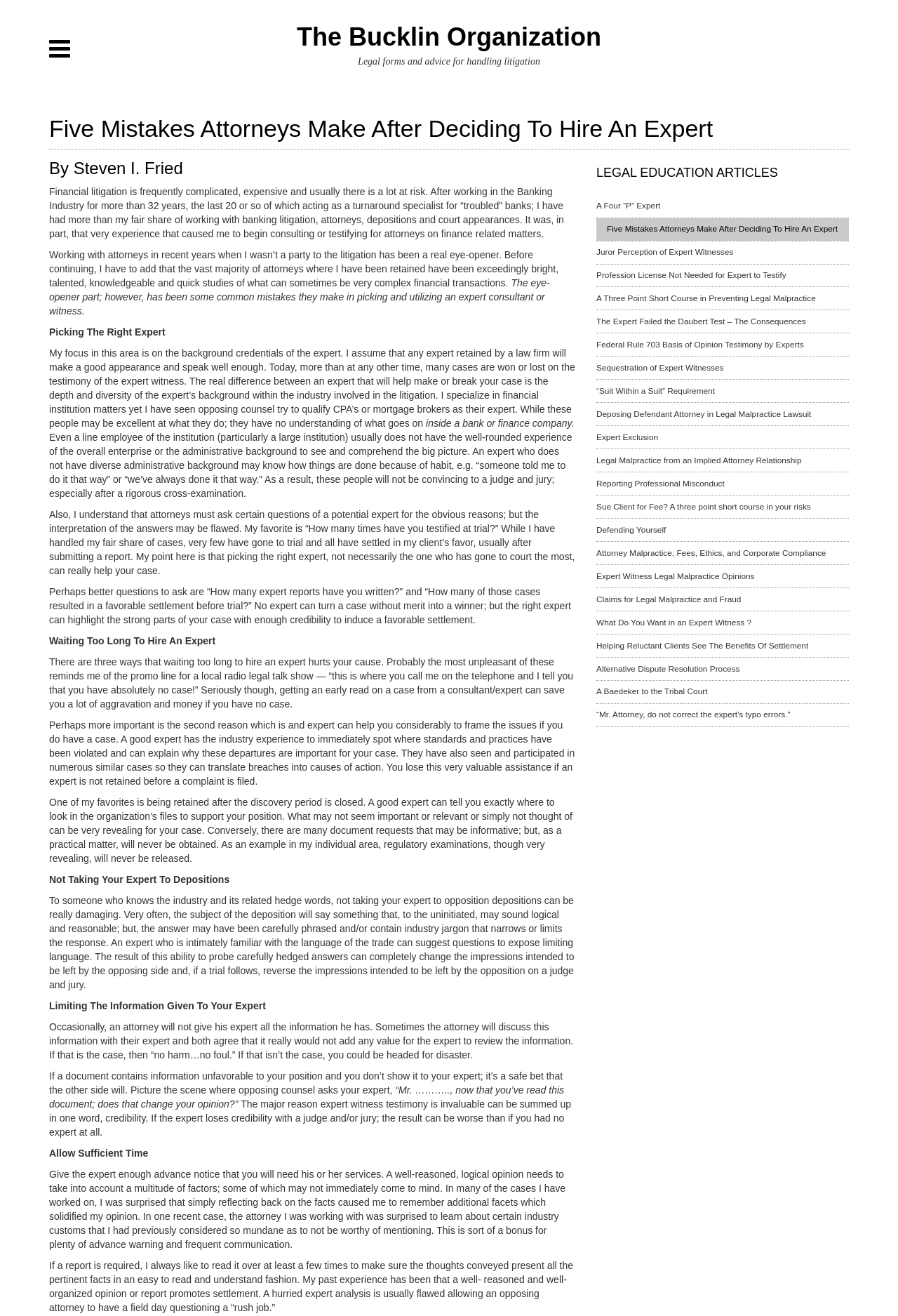Who is the author of the article?
Provide a detailed and well-explained answer to the question.

The author of the article is Steven I. Fried, as indicated by the heading 'By Steven I. Fried' in the webpage content.